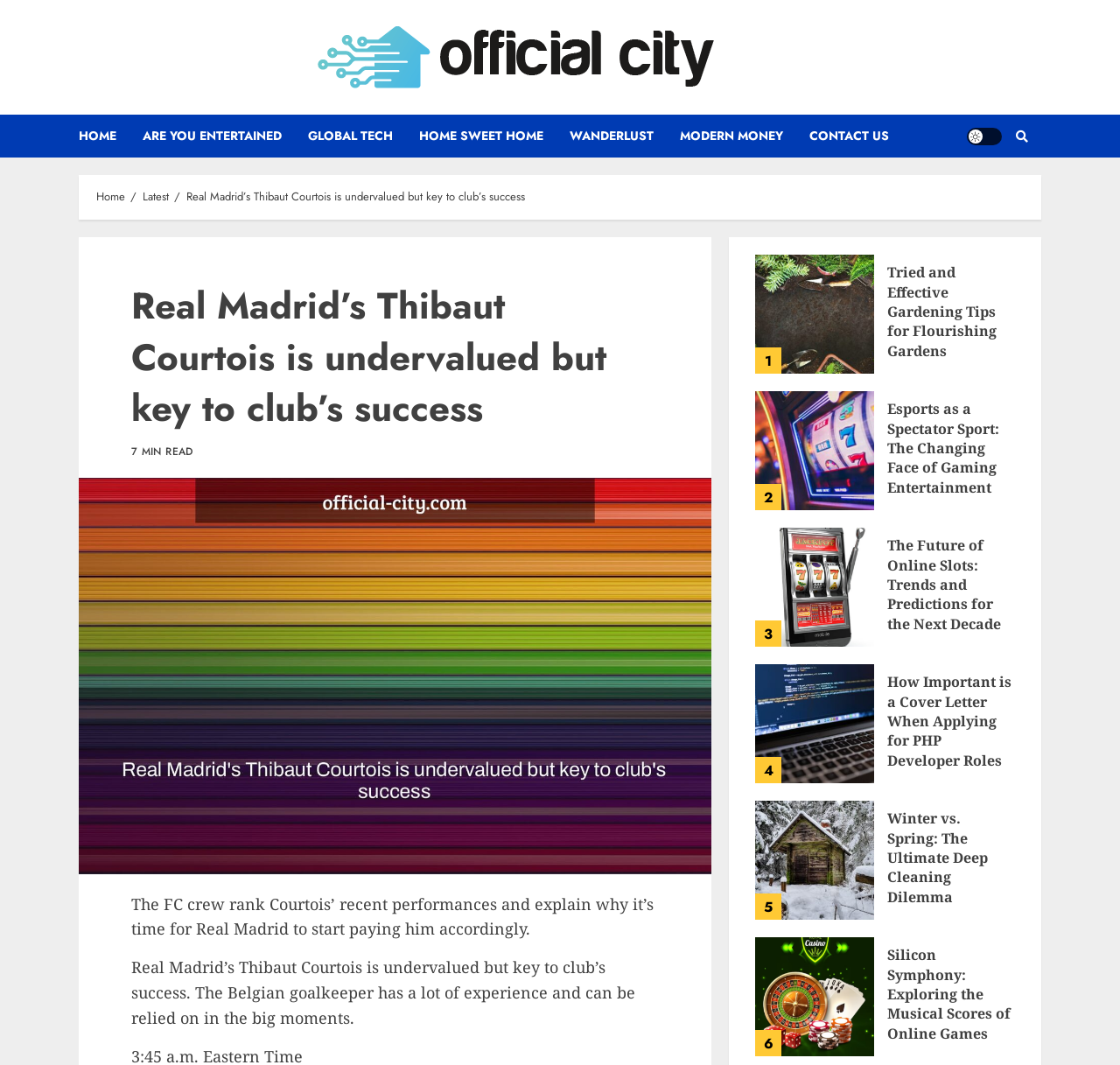Locate the bounding box coordinates of the UI element described by: "Home". The bounding box coordinates should consist of four float numbers between 0 and 1, i.e., [left, top, right, bottom].

[0.086, 0.177, 0.112, 0.193]